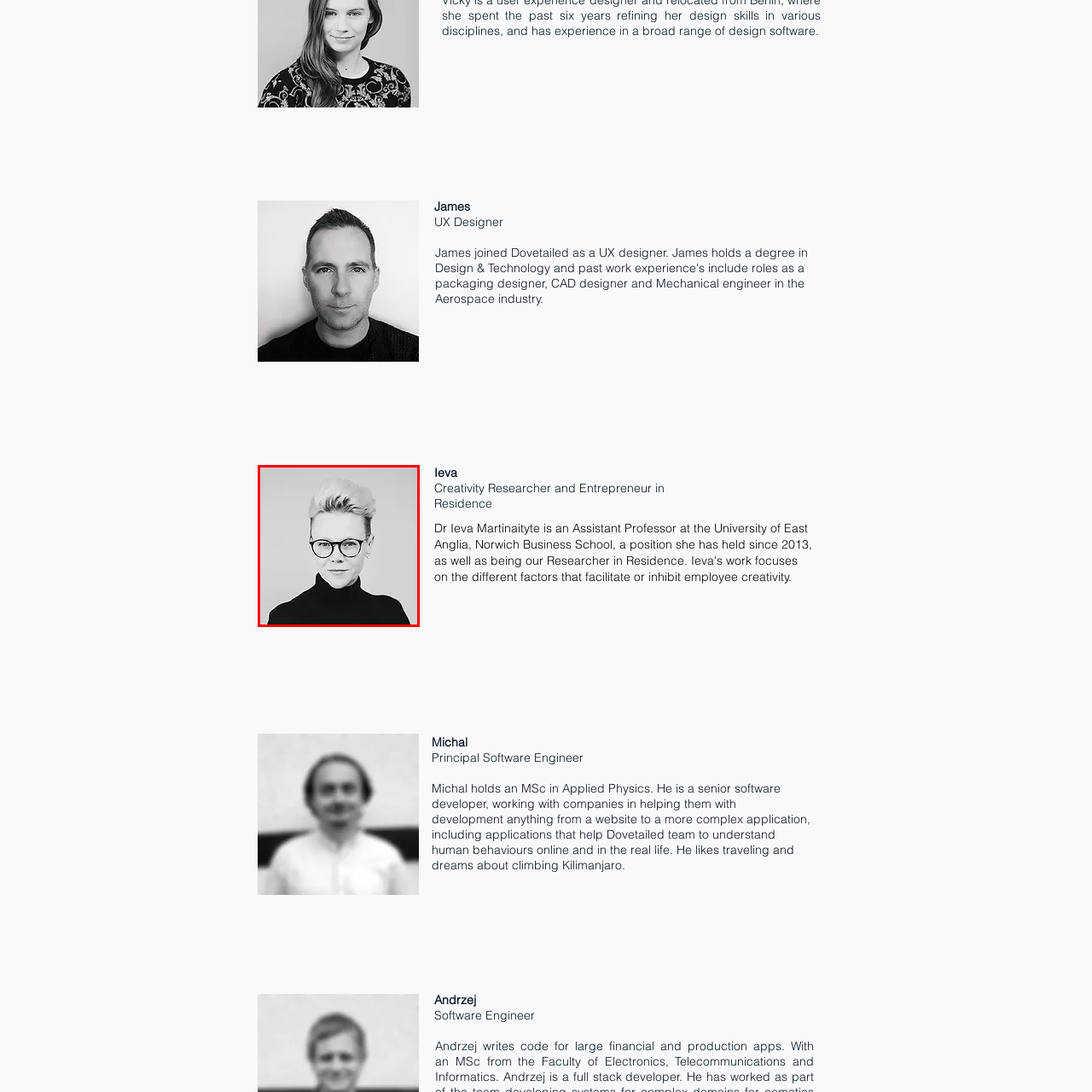What is Ieva wearing on her face?
Concentrate on the image bordered by the red bounding box and offer a comprehensive response based on the image details.

The caption explicitly states that Ieva wears round glasses, which implies that she has glasses on her face.